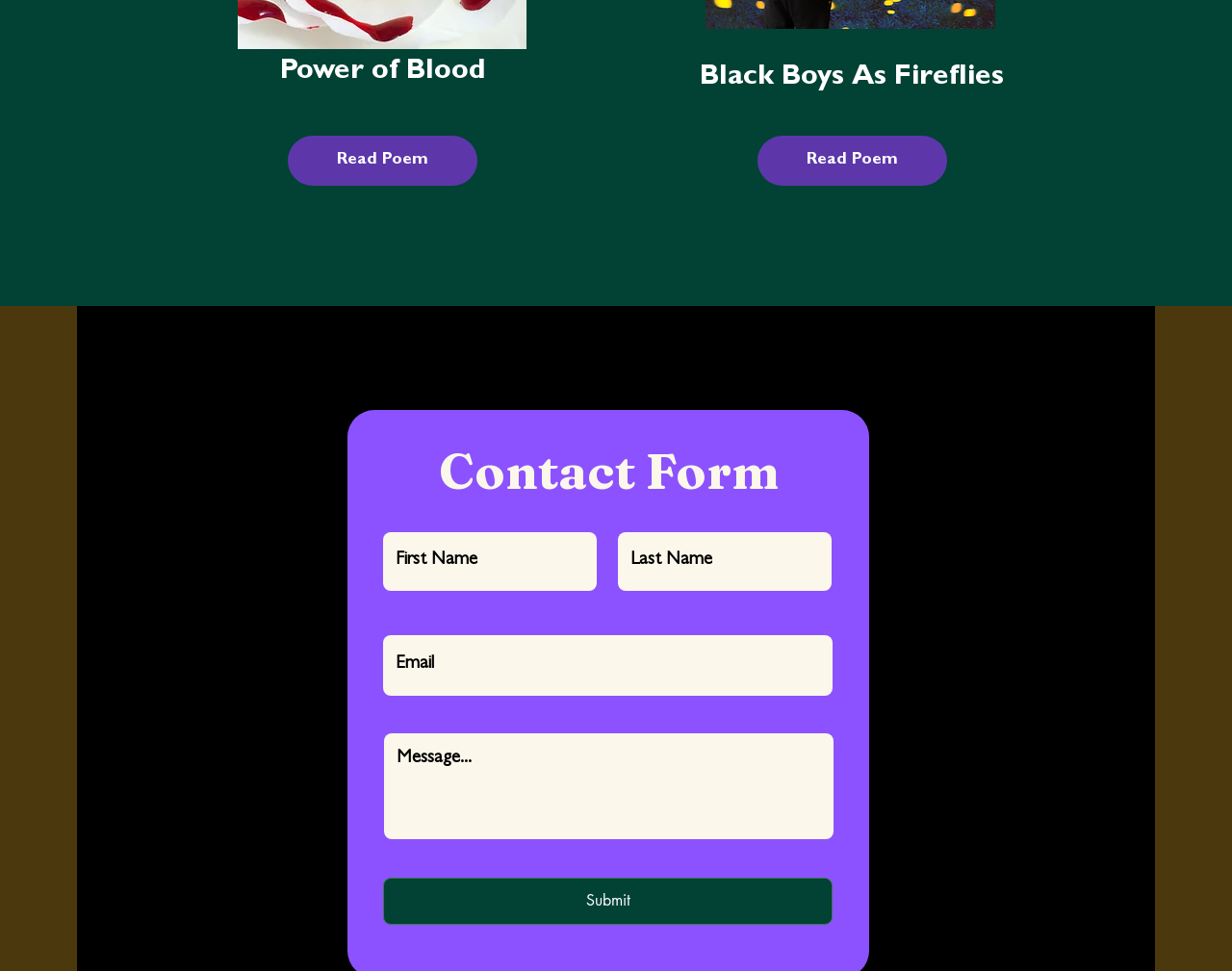What is the second poem title?
Please provide a full and detailed response to the question.

The second poem's title is 'Black Boys As Fireflies' which is indicated by the StaticText element with the text 'Black Boys As Fireflies' at the top of the webpage.